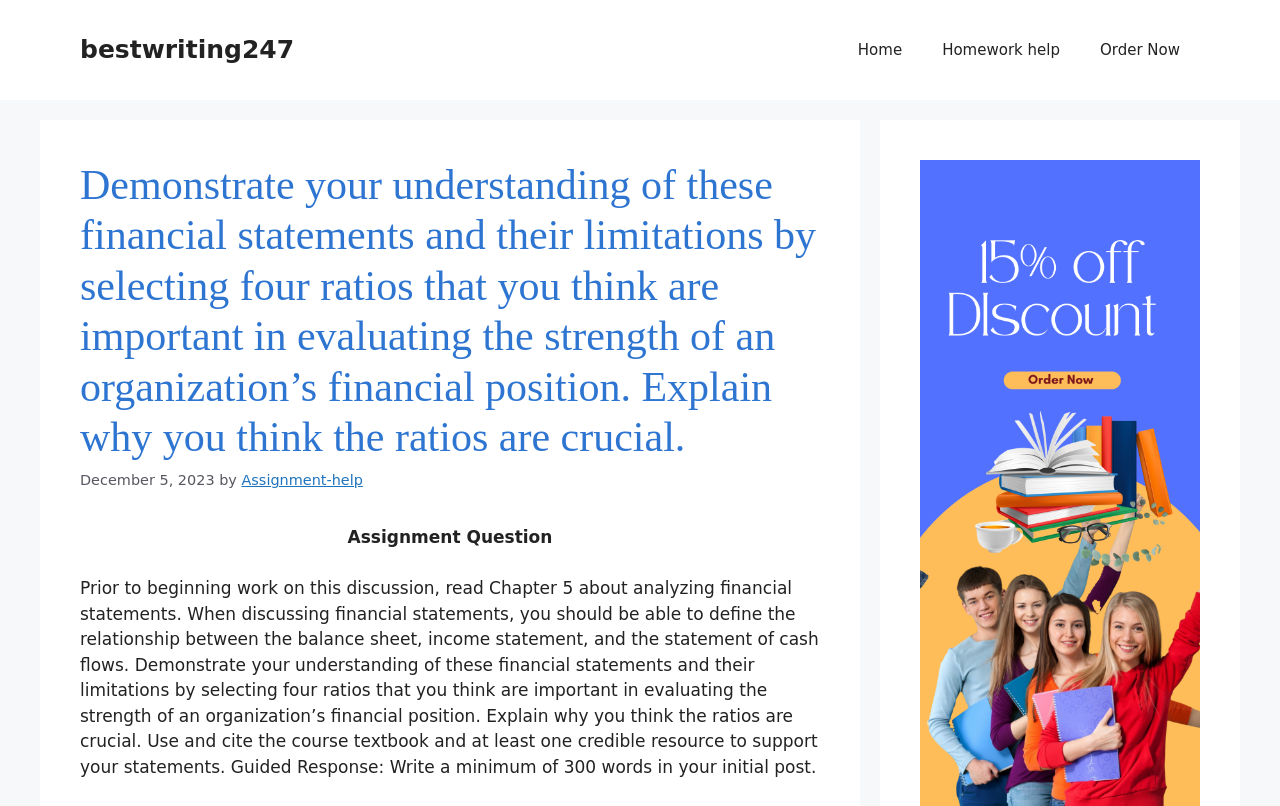Answer the question below with a single word or a brief phrase: 
How many links are in the navigation menu?

3